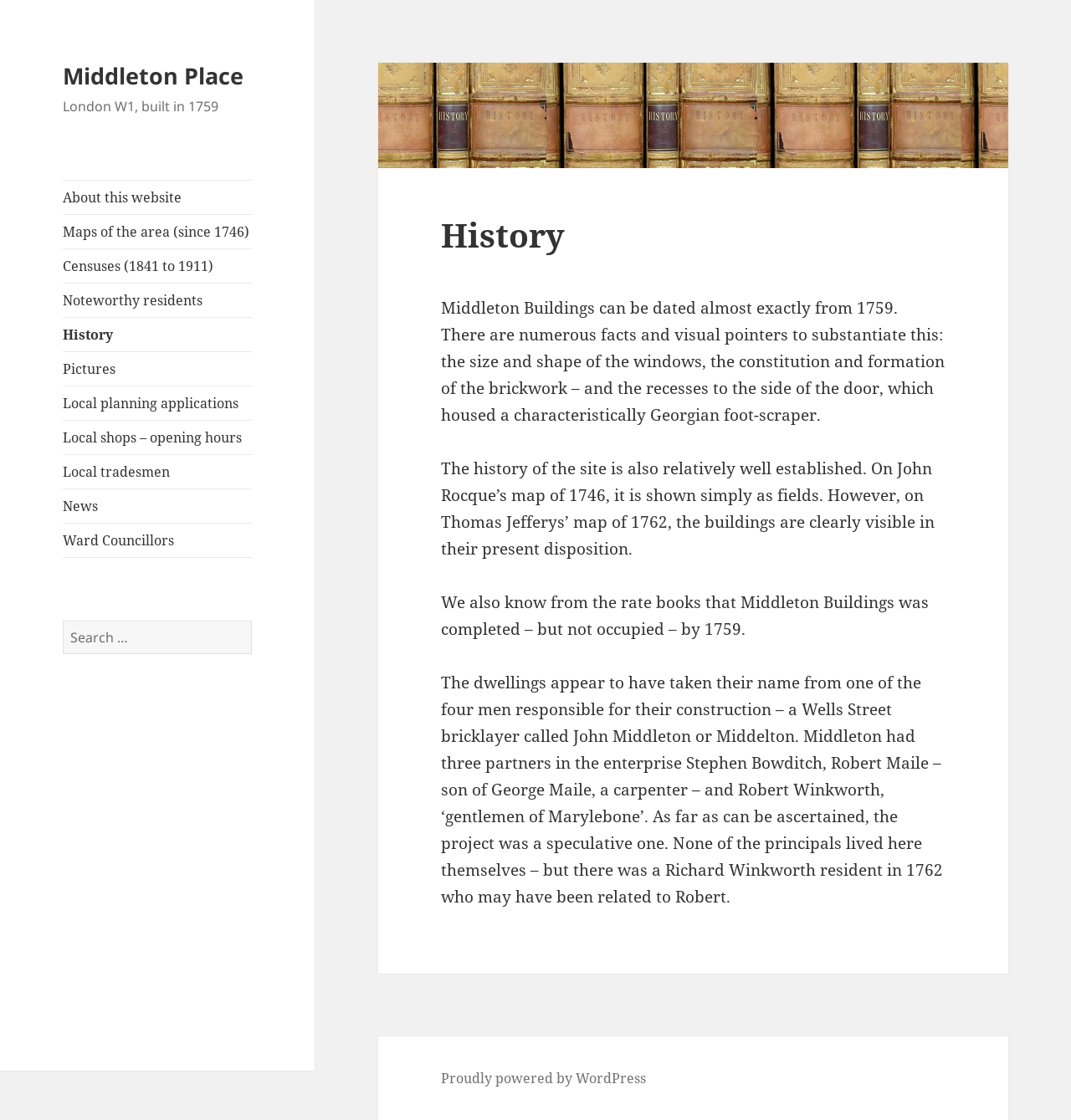What is the name of the platform that powers this website?
Could you answer the question in a detailed manner, providing as much information as possible?

The answer can be found in the footer section of the webpage, where it is stated that 'Proudly powered by WordPress.' This information is provided at the bottom of the webpage.